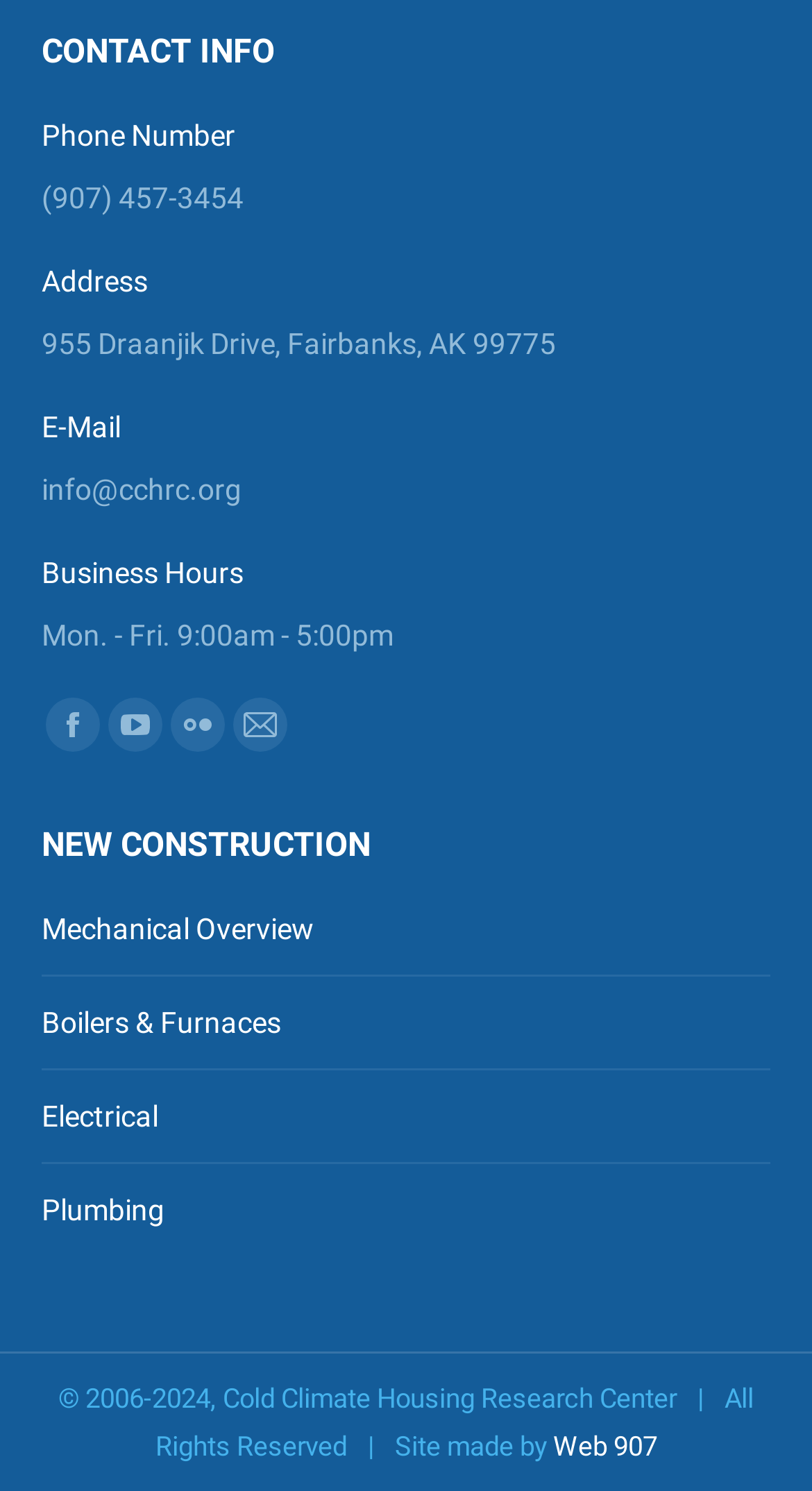Given the element description: "Boilers & Furnaces", predict the bounding box coordinates of this UI element. The coordinates must be four float numbers between 0 and 1, given as [left, top, right, bottom].

[0.051, 0.669, 0.346, 0.704]